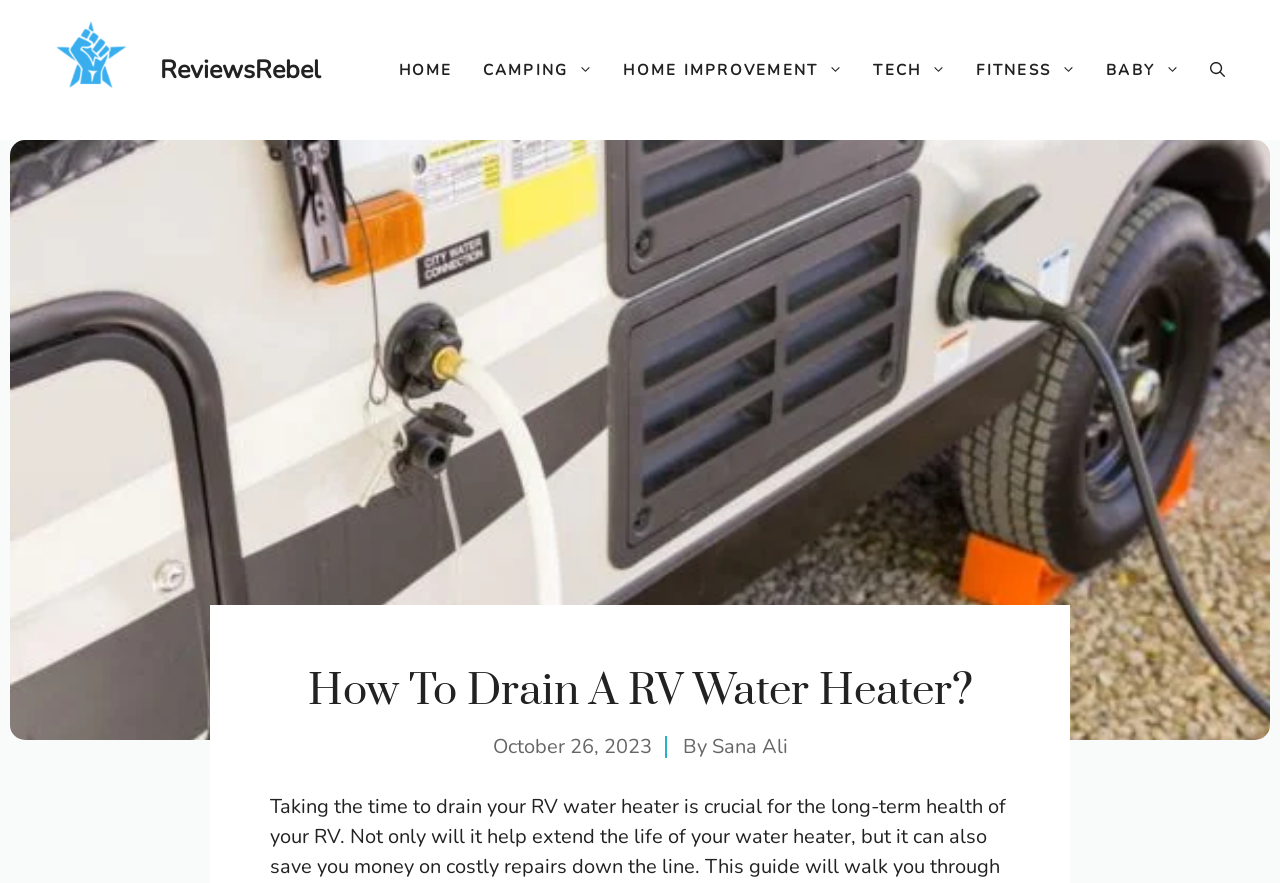Can you extract the headline from the webpage for me?

How To Drain A RV Water Heater?